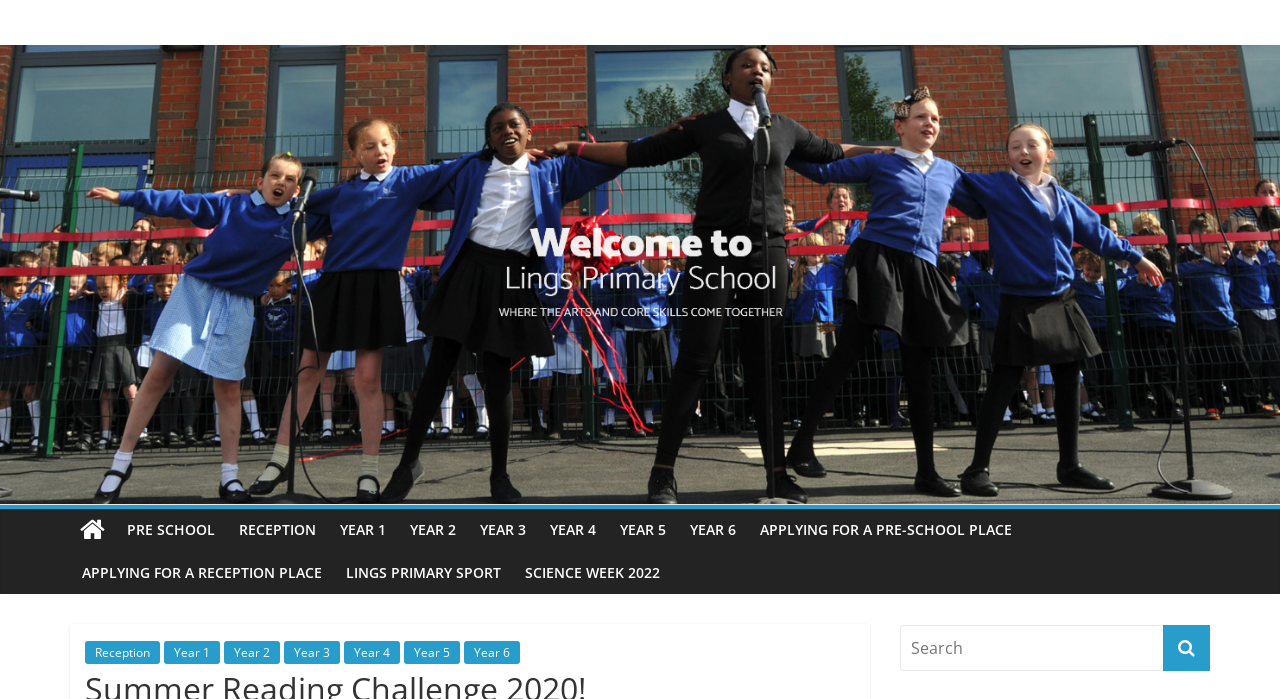Determine the bounding box coordinates of the UI element described below. Use the format (top-left x, top-left y, bottom-right x, bottom-right y) with floating point numbers between 0 and 1: About

None